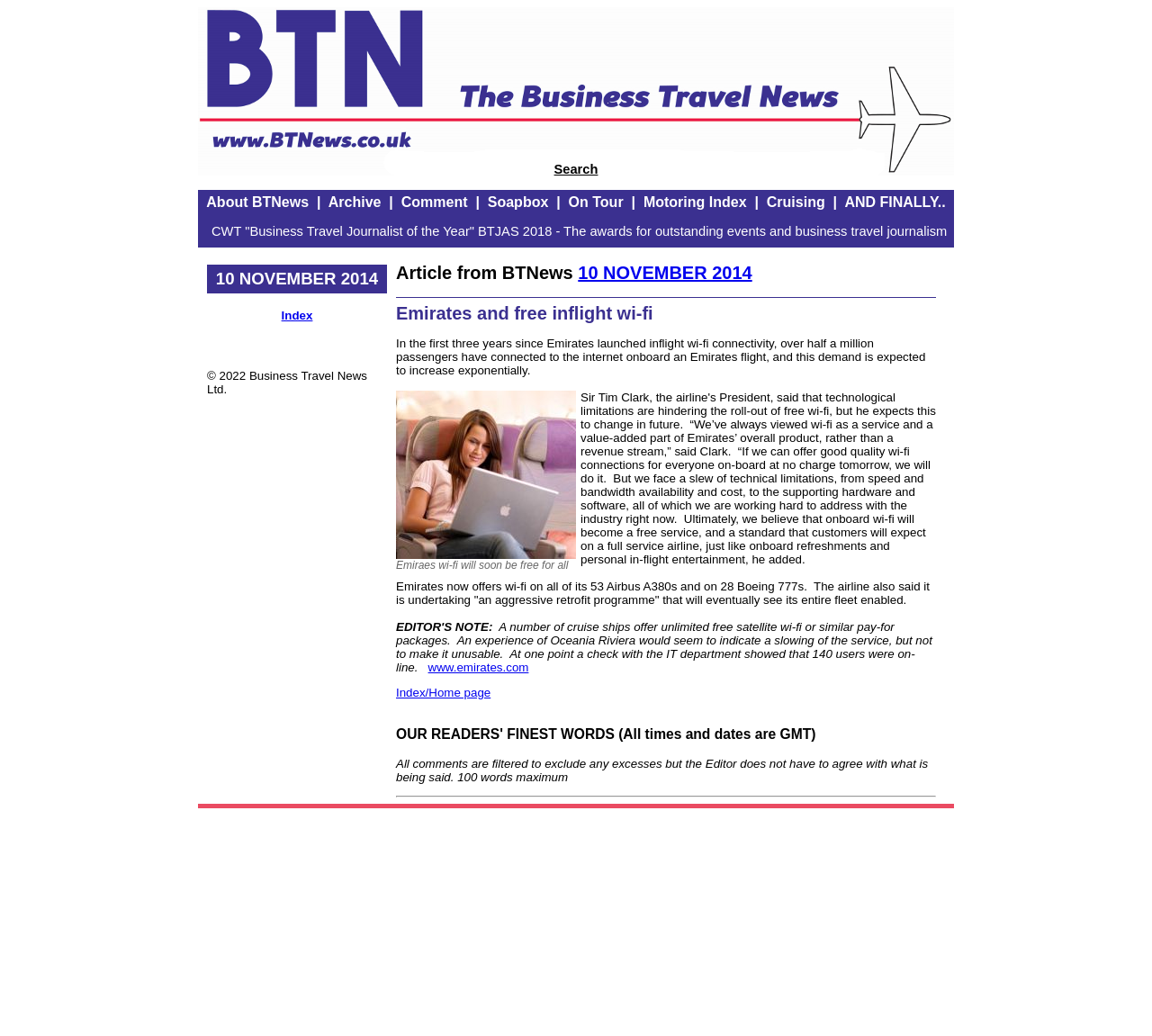What is the date of the article?
Please give a detailed and thorough answer to the question, covering all relevant points.

The date of the article can be found in the heading 'Article from BTNews 10 NOVEMBER 2014' and also in the static text '10 NOVEMBER 2014'.